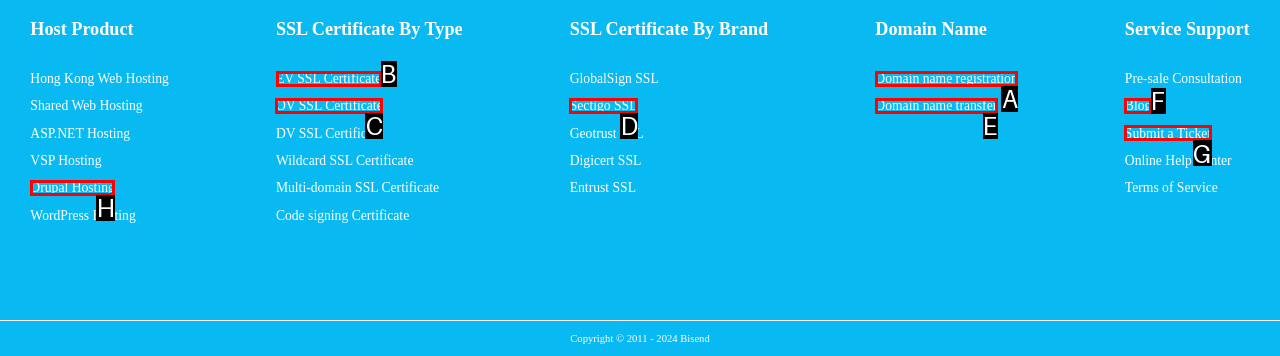Choose the HTML element that should be clicked to achieve this task: Get EV SSL Certificate
Respond with the letter of the correct choice.

B